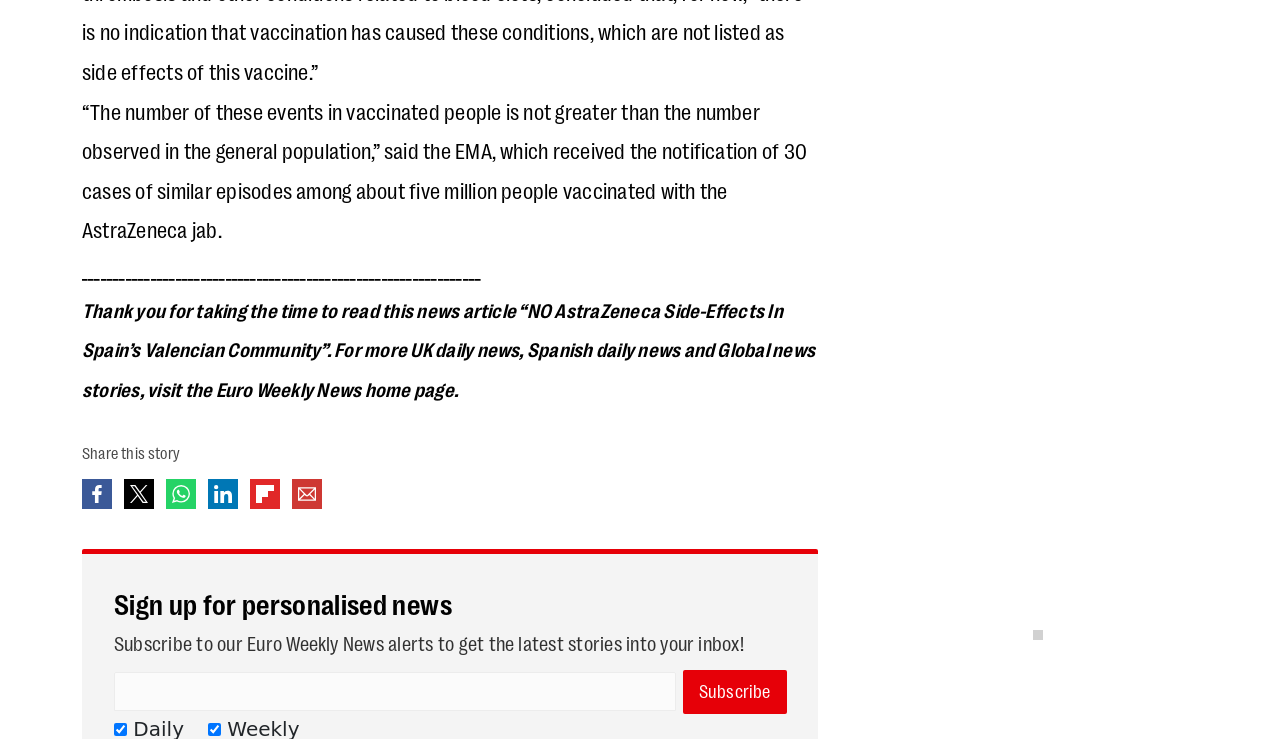Please determine the bounding box coordinates of the element's region to click in order to carry out the following instruction: "share on Twitter". The coordinates should be four float numbers between 0 and 1, i.e., [left, top, right, bottom].

[0.097, 0.649, 0.12, 0.689]